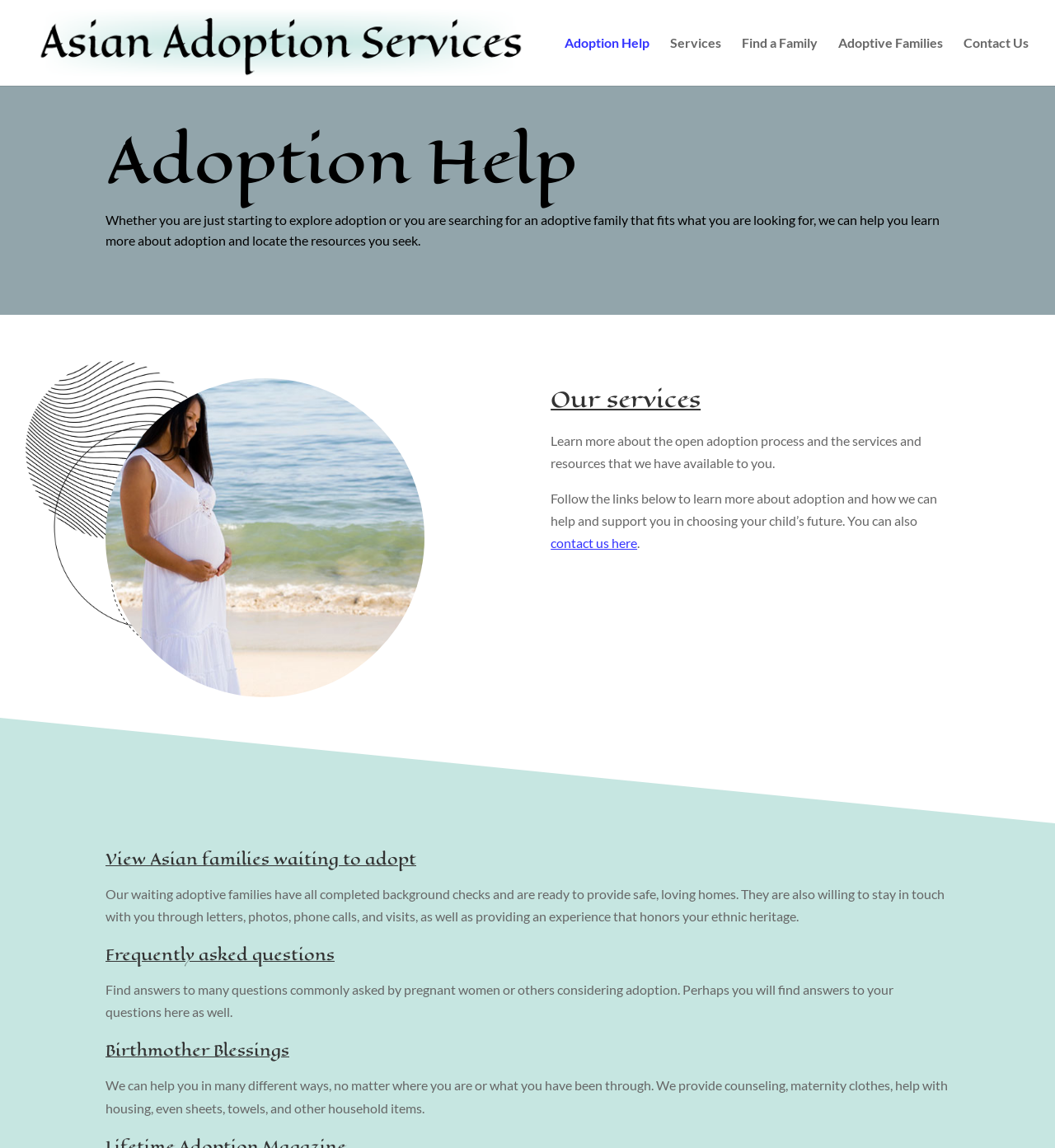From the element description: "name="s" placeholder="Search …" title="Search for:"", extract the bounding box coordinates of the UI element. The coordinates should be expressed as four float numbers between 0 and 1, in the order [left, top, right, bottom].

None